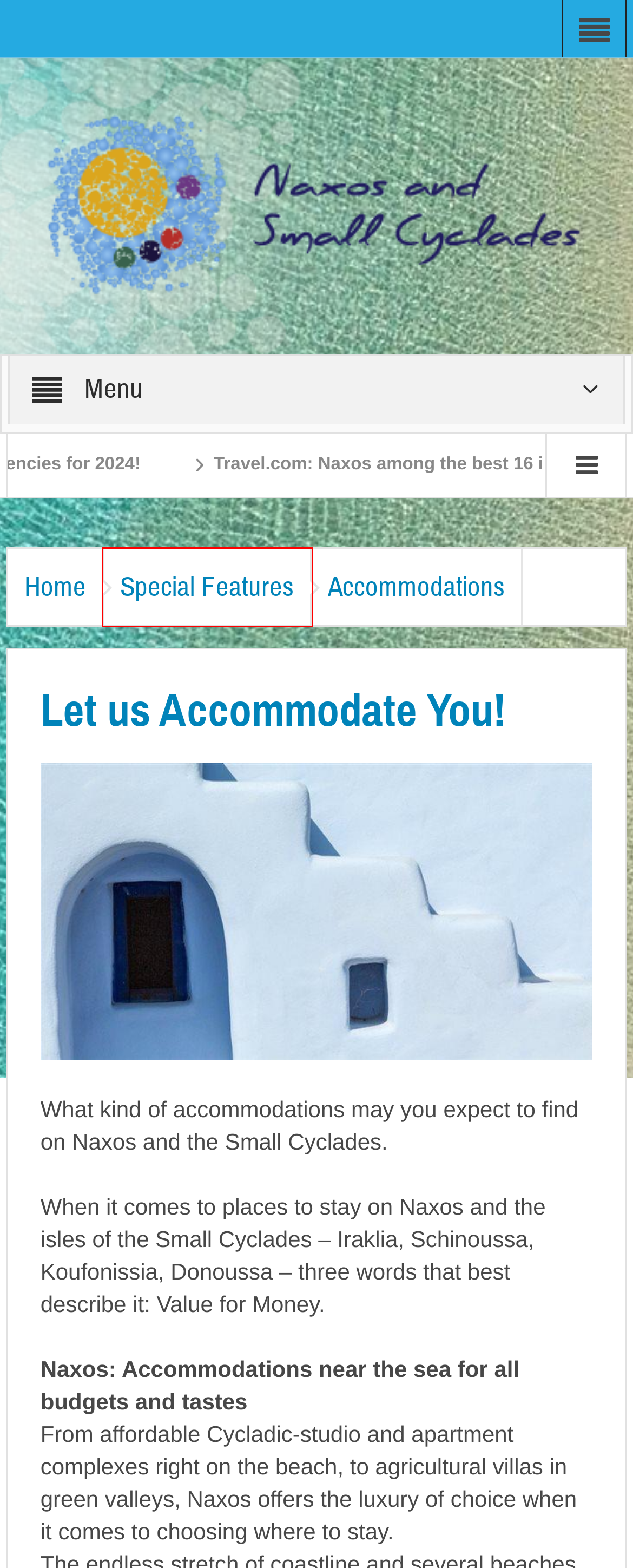Consider the screenshot of a webpage with a red bounding box around an element. Select the webpage description that best corresponds to the new page after clicking the element inside the red bounding box. Here are the candidates:
A. Hiking-Trekking | Naxos and the Small Cyclades
B. Historic Personalities | Naxos and the Small Cyclades
C. Home-GR | Naxos and the Small Cyclades
D. Accommodations | Naxos and the Small Cyclades
E. Naxathlon Triathlon | Naxos and the Small Cyclades
F. Bike Riding | Naxos and the Small Cyclades
G. No Place Like Naxos | Naxos and the Small Cyclades
H. Special Features | Naxos and the Small Cyclades

H